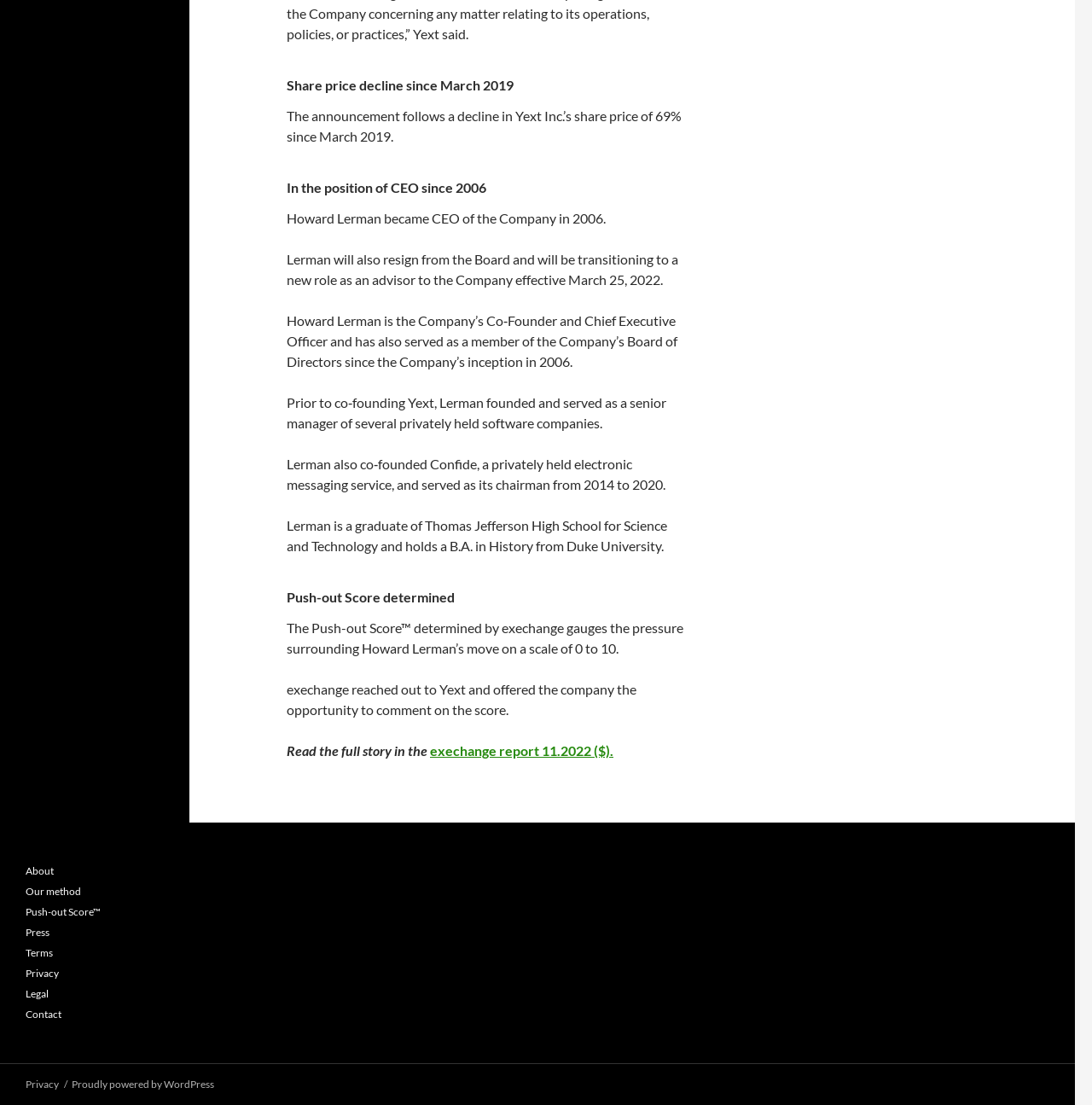Please identify the coordinates of the bounding box that should be clicked to fulfill this instruction: "View exechange report".

[0.394, 0.672, 0.562, 0.686]